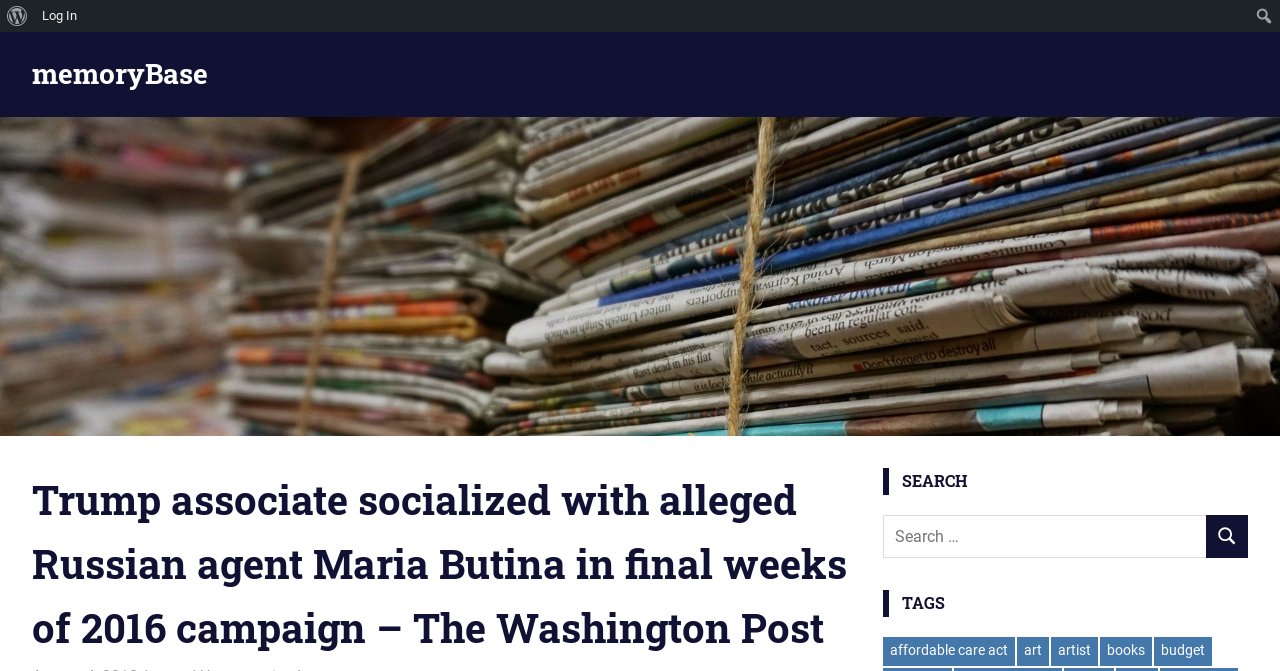Please specify the bounding box coordinates of the clickable region necessary for completing the following instruction: "Log in to the website". The coordinates must consist of four float numbers between 0 and 1, i.e., [left, top, right, bottom].

[0.027, 0.0, 0.066, 0.048]